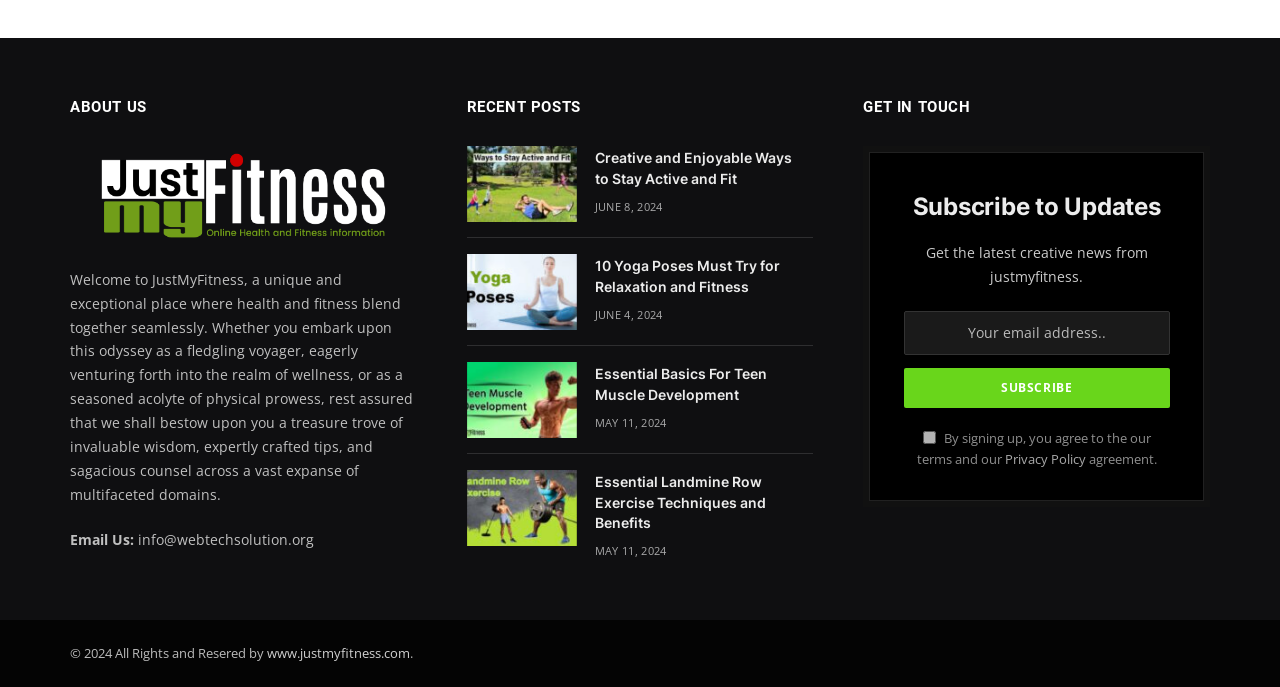Predict the bounding box of the UI element based on this description: "name="EMAIL" placeholder="Your email address.."".

[0.706, 0.452, 0.914, 0.516]